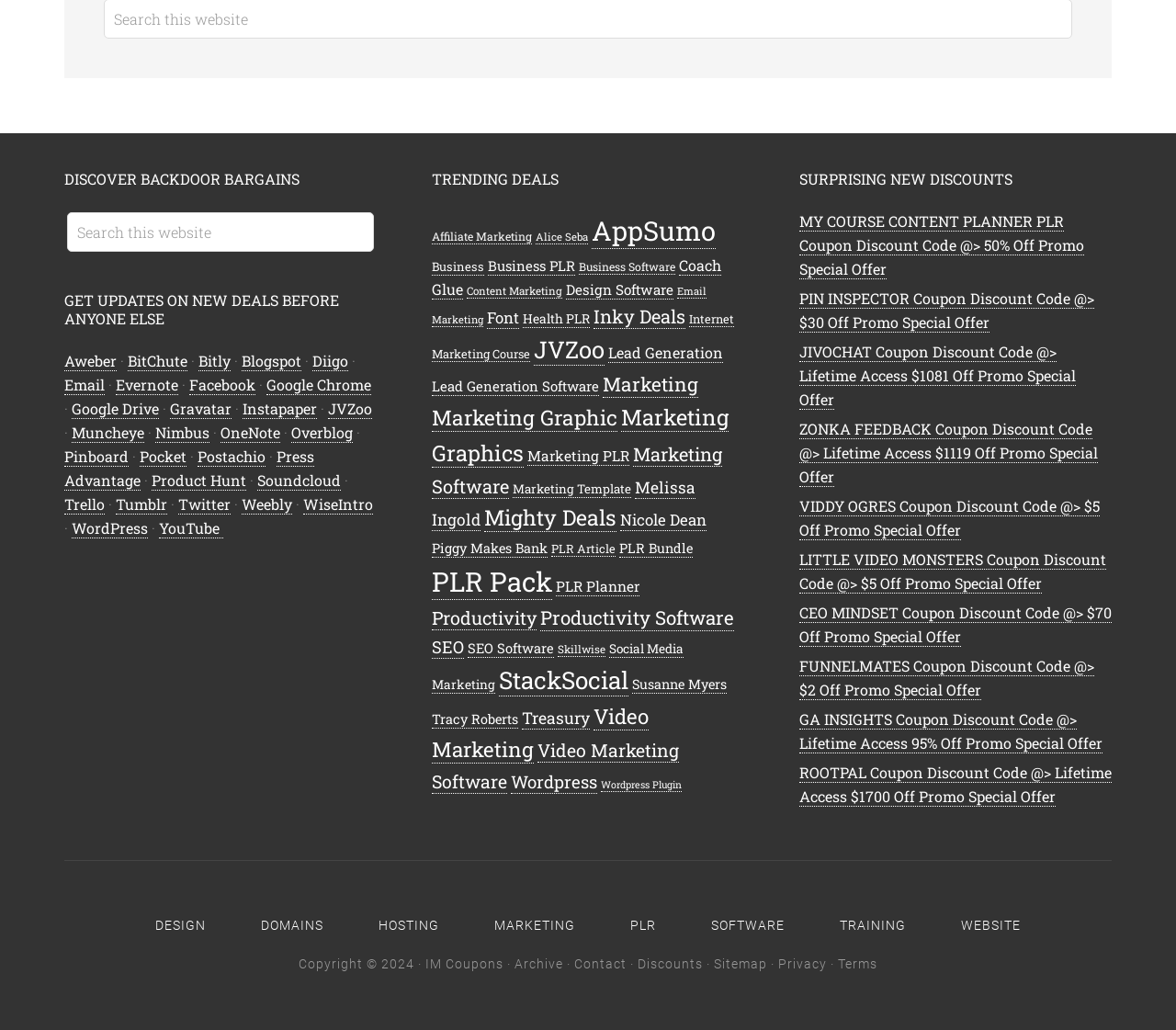Predict the bounding box of the UI element that fits this description: "name="s" placeholder="Search this website"".

[0.057, 0.206, 0.318, 0.245]